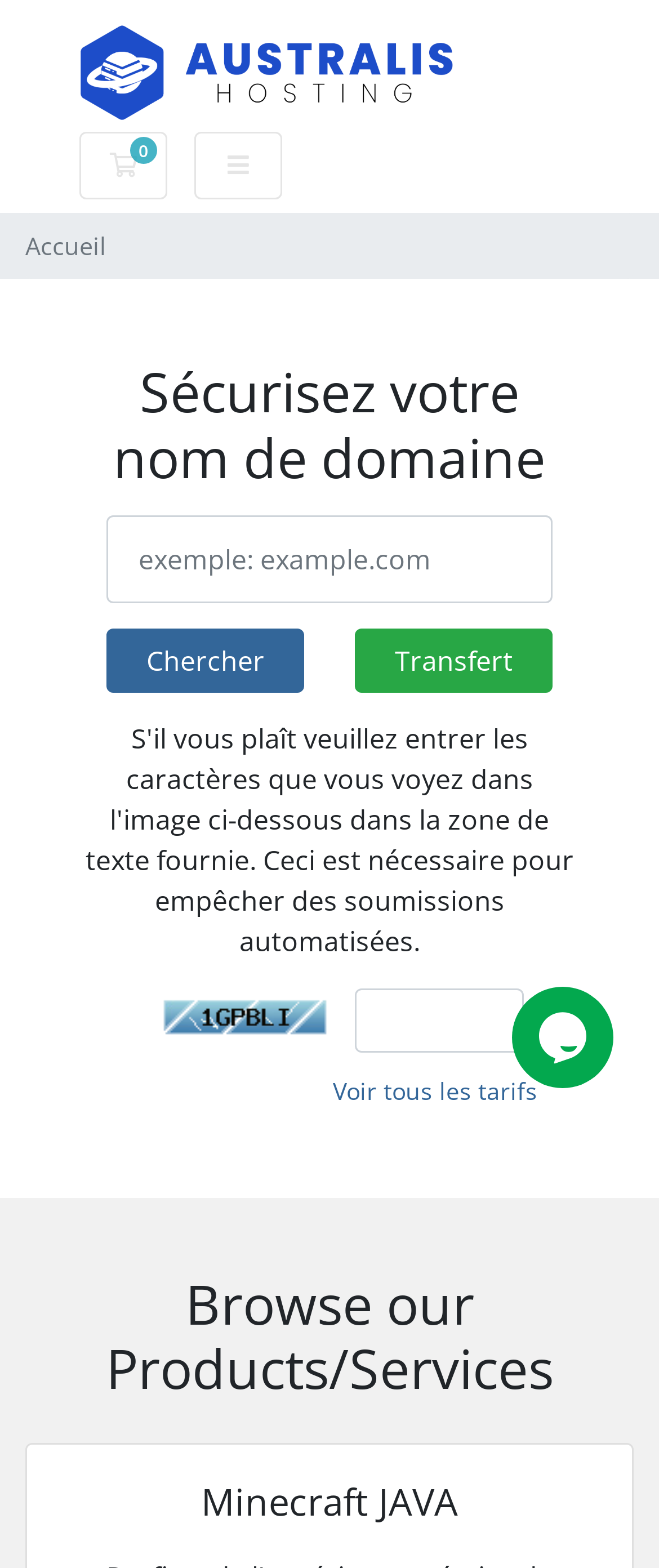Analyze the image and provide a detailed answer to the question: What is the topic of the heading at the bottom of the webpage?

The heading at the bottom of the webpage is 'Minecraft JAVA', which suggests that the webpage is related to Minecraft JAVA products or services.